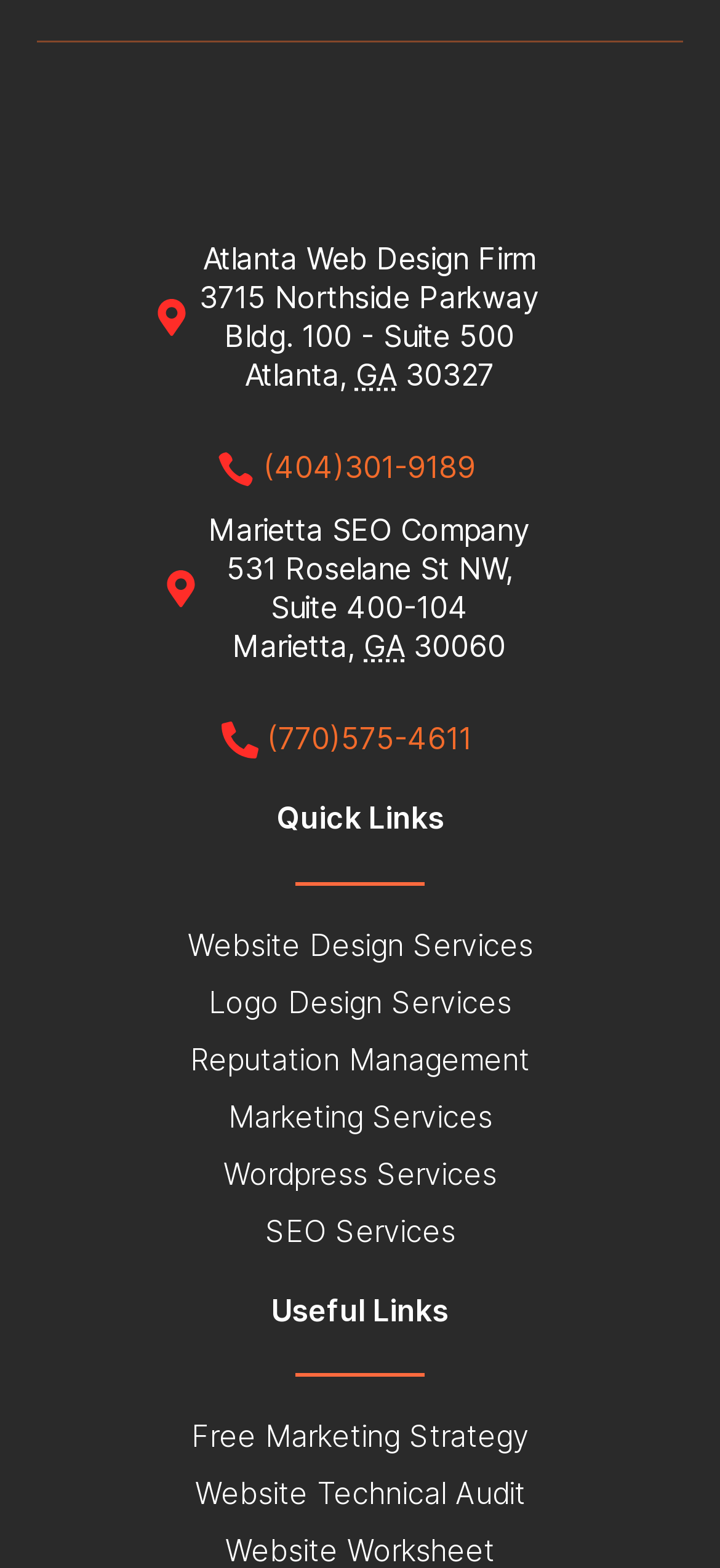Identify the bounding box coordinates of the clickable region to carry out the given instruction: "call (404)301-9189".

[0.051, 0.287, 0.897, 0.311]